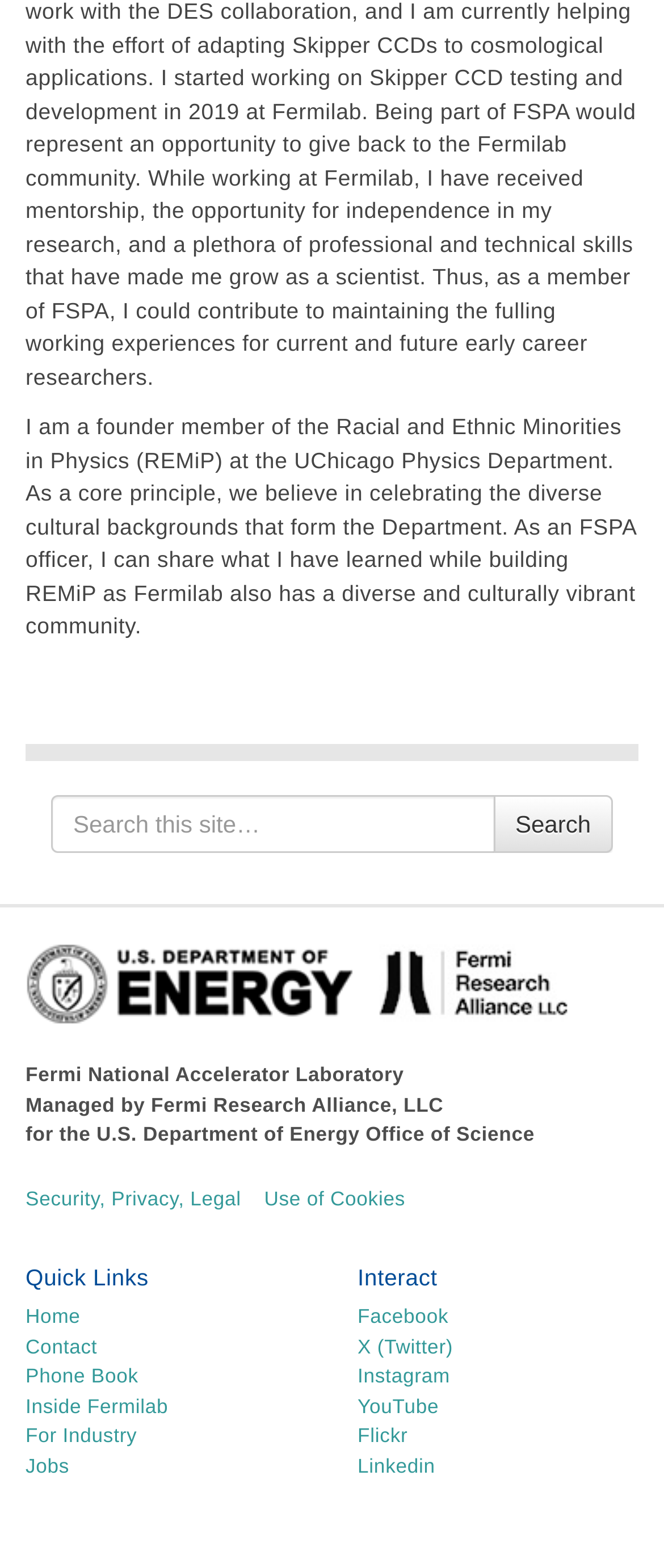Give a short answer to this question using one word or a phrase:
How many quick links are there?

6